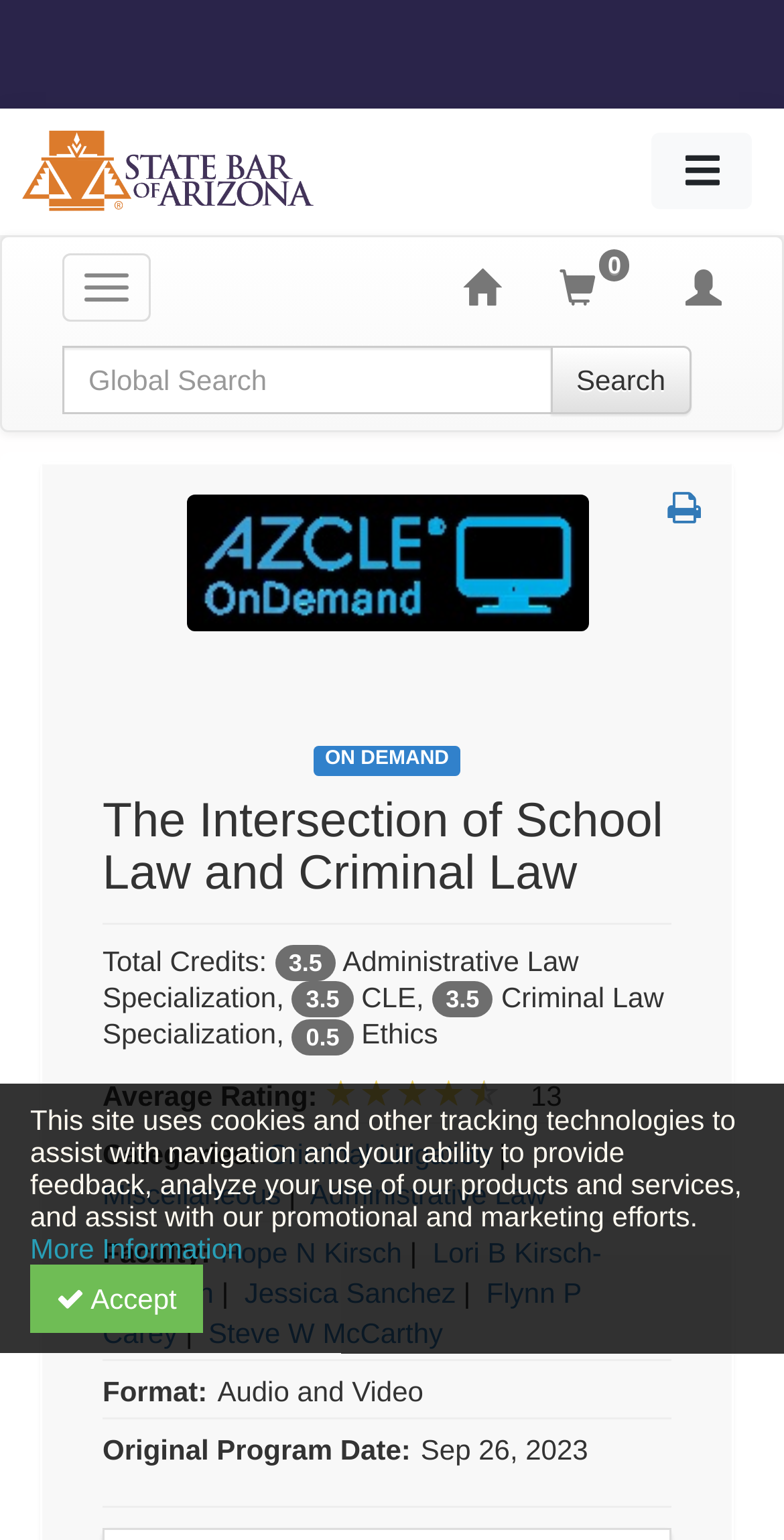Based on the image, please elaborate on the answer to the following question:
How many ratings are there for this product?

I found the number of ratings by looking at the 'Average Rating:' section, which is located in the product details section. The number of ratings is 13.